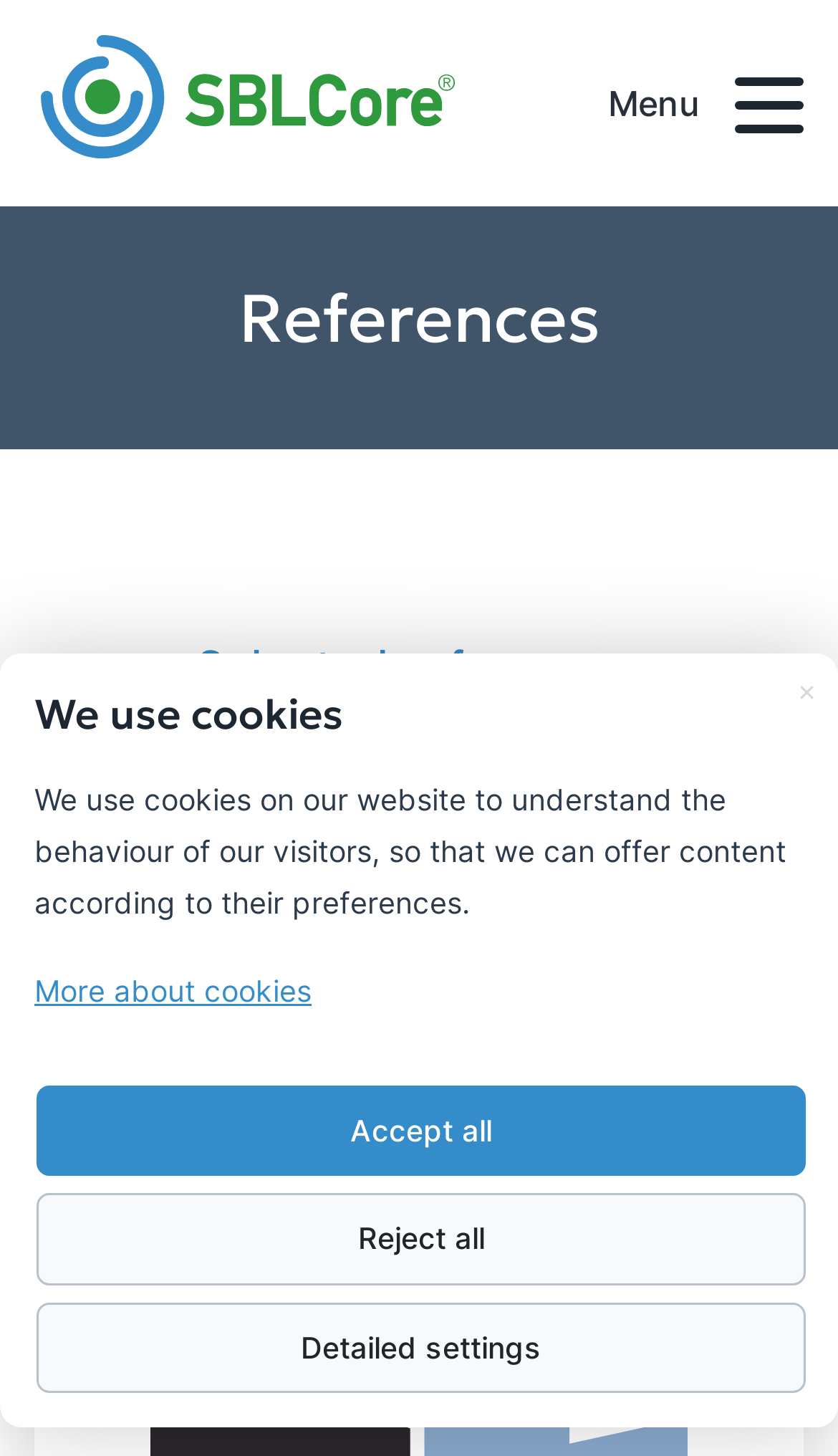Respond to the question below with a concise word or phrase:
What is the section below the main heading?

Selected references